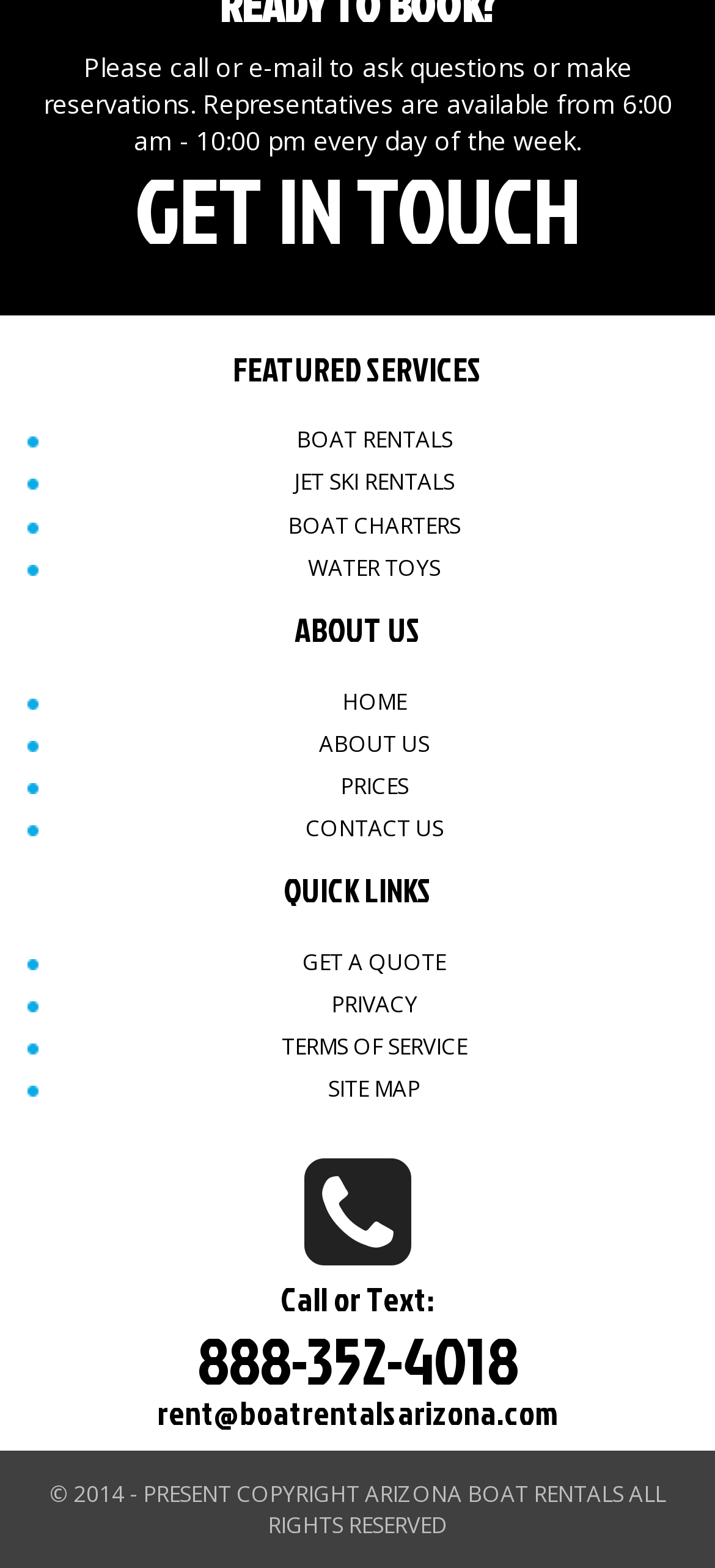Look at the image and answer the question in detail:
What is the phone number to call for reservations?

I found the phone number by looking at the 'GET IN TOUCH' section, where it says 'Call or Text:' followed by the phone number '888-352-4018'.